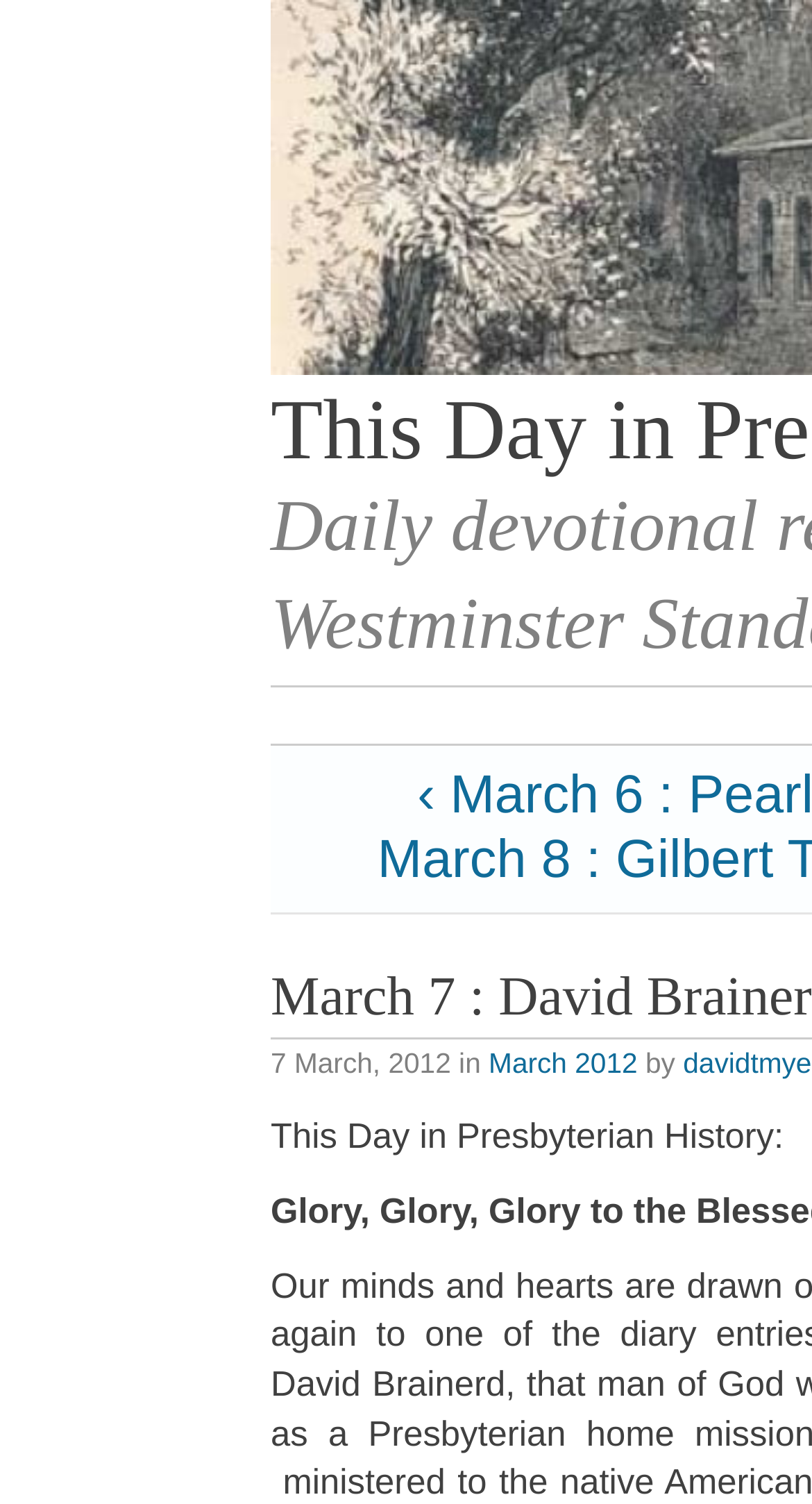Can you find and provide the main heading text of this webpage?

This Day in Presbyterian History